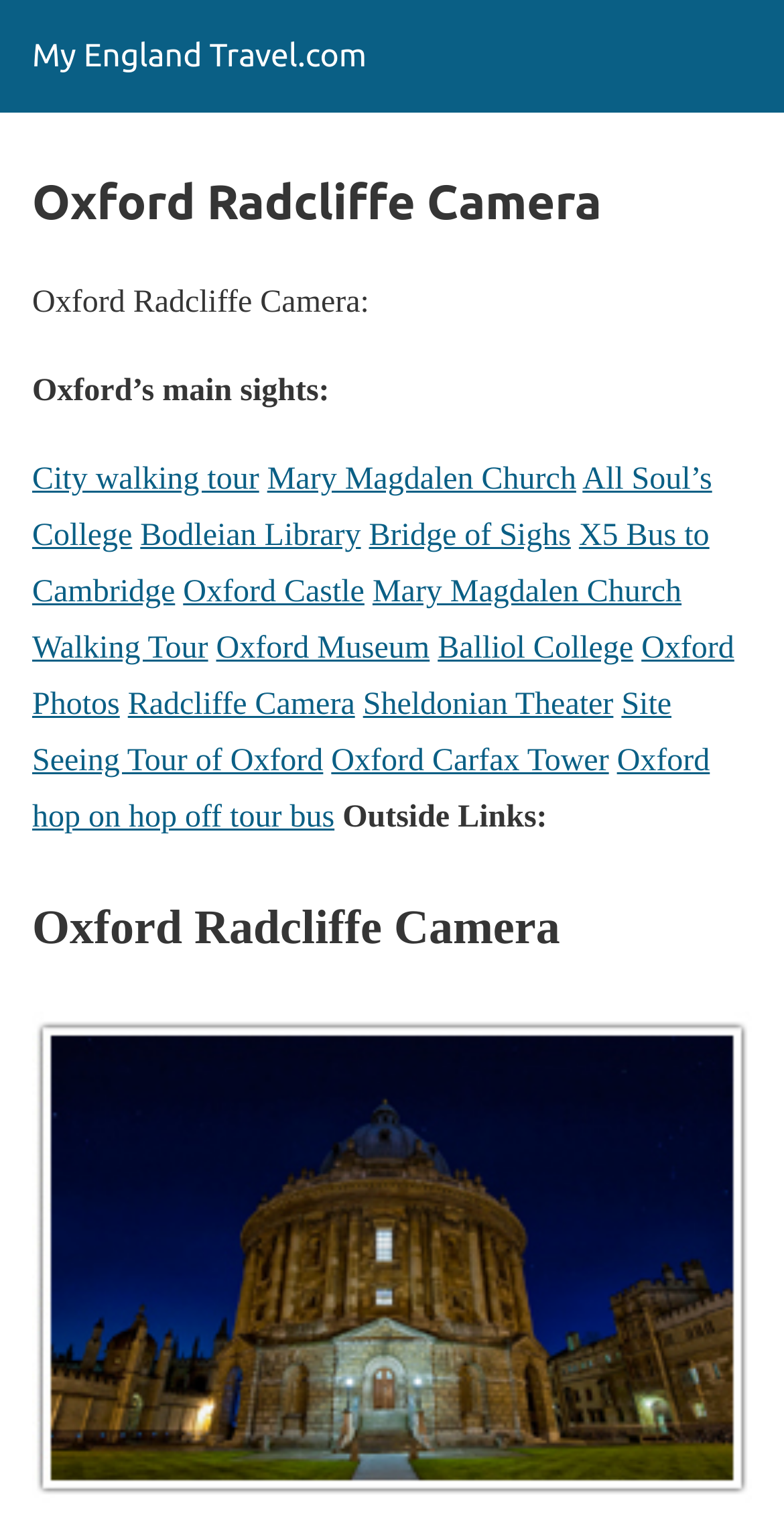Predict the bounding box coordinates of the UI element that matches this description: "Walking Tour". The coordinates should be in the format [left, top, right, bottom] with each value between 0 and 1.

[0.041, 0.415, 0.265, 0.438]